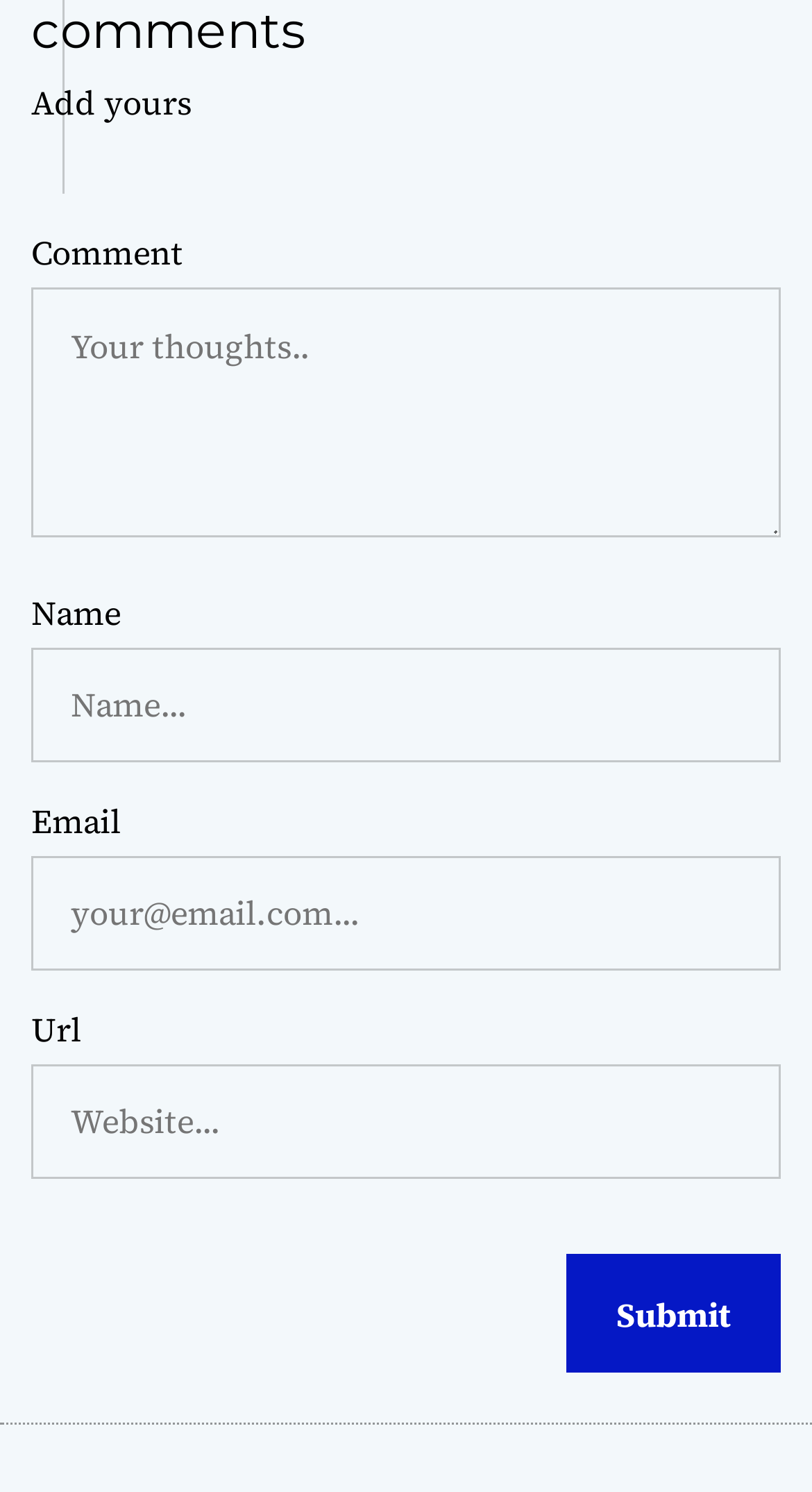Provide the bounding box for the UI element matching this description: "Editor".

None